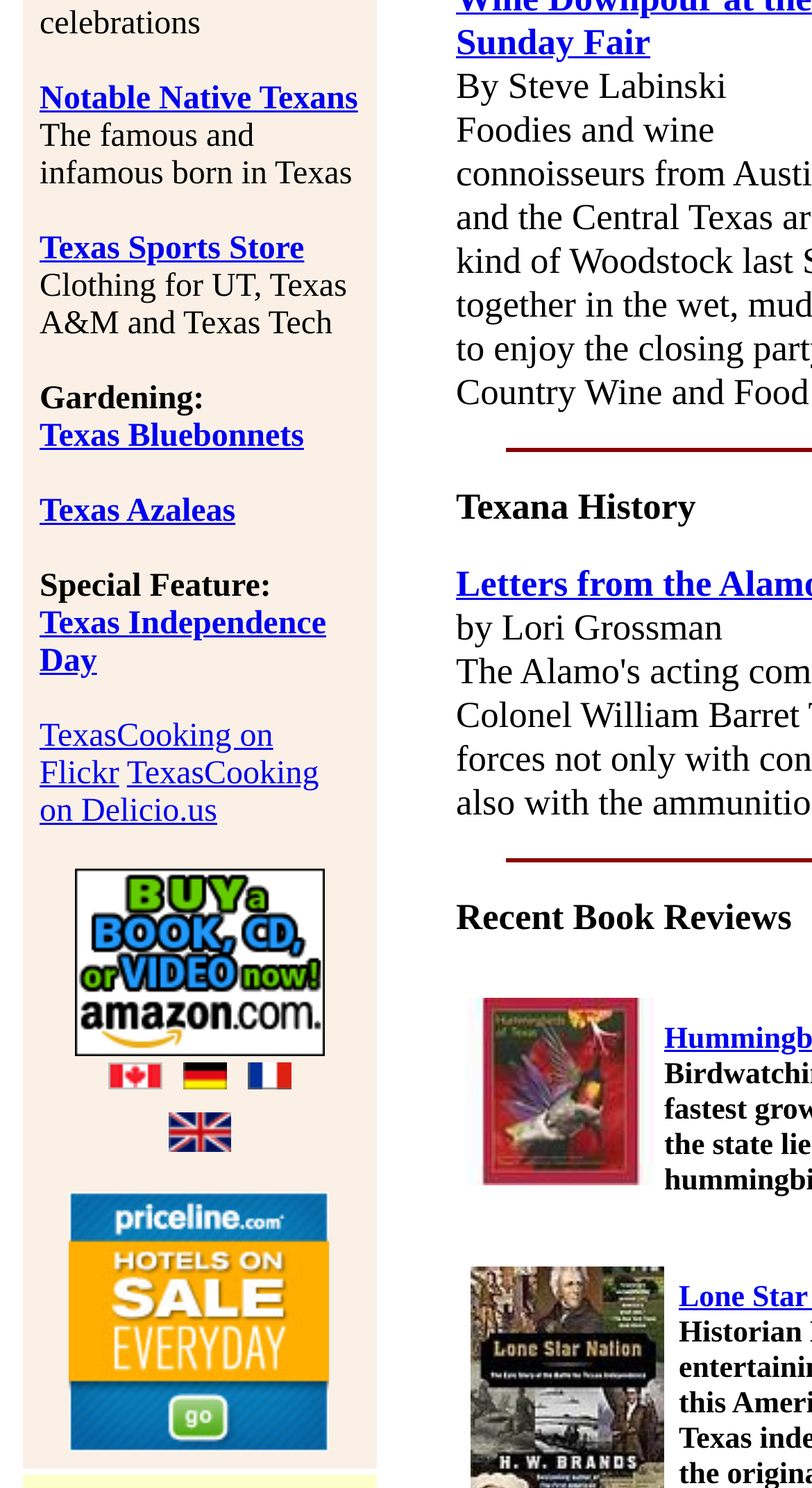Can you identify the bounding box coordinates of the clickable region needed to carry out this instruction: 'Explore TexasCooking on Flickr'? The coordinates should be four float numbers within the range of 0 to 1, stated as [left, top, right, bottom].

[0.049, 0.484, 0.336, 0.533]